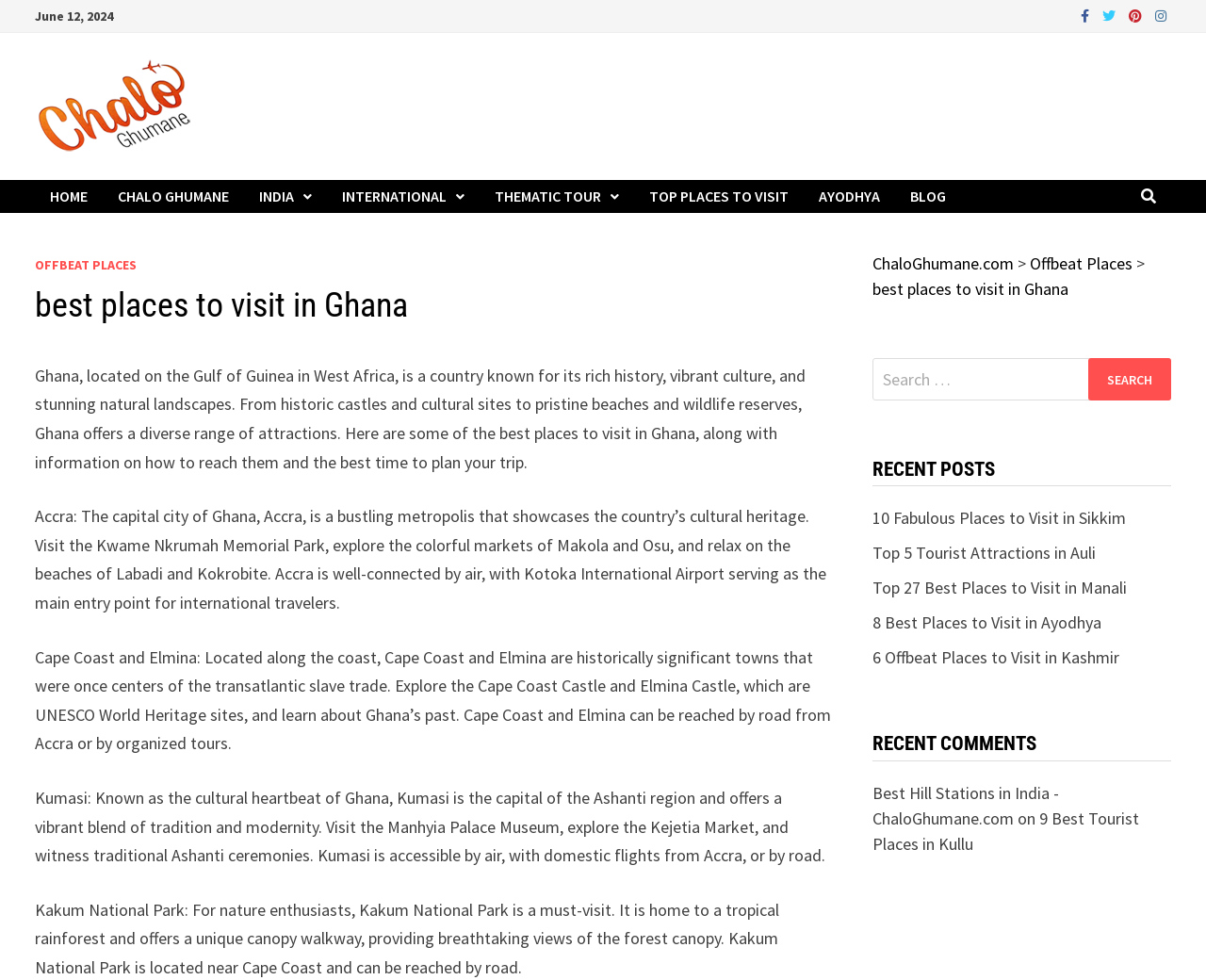Answer the question briefly using a single word or phrase: 
What is the name of the capital city of Ghana?

Accra